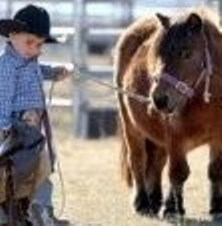Provide a thorough description of the image.

In a charming scene set on a ranch, a young boy dressed in cowboy attire stands next to a small pony, both appearing to share a moment of companionship. The boy, who sports a black cowboy hat and a checked shirt, is seen gently holding the reins of the pony. The pony, with a shiny brown coat and a purple halter, stands calmly beside him, forming an endearing connection between the two. The background hints at a ranch environment with fencing visible, and the sunlit landscape suggests a warm day, capturing the innocence of youth and the bond between a child and their horse.